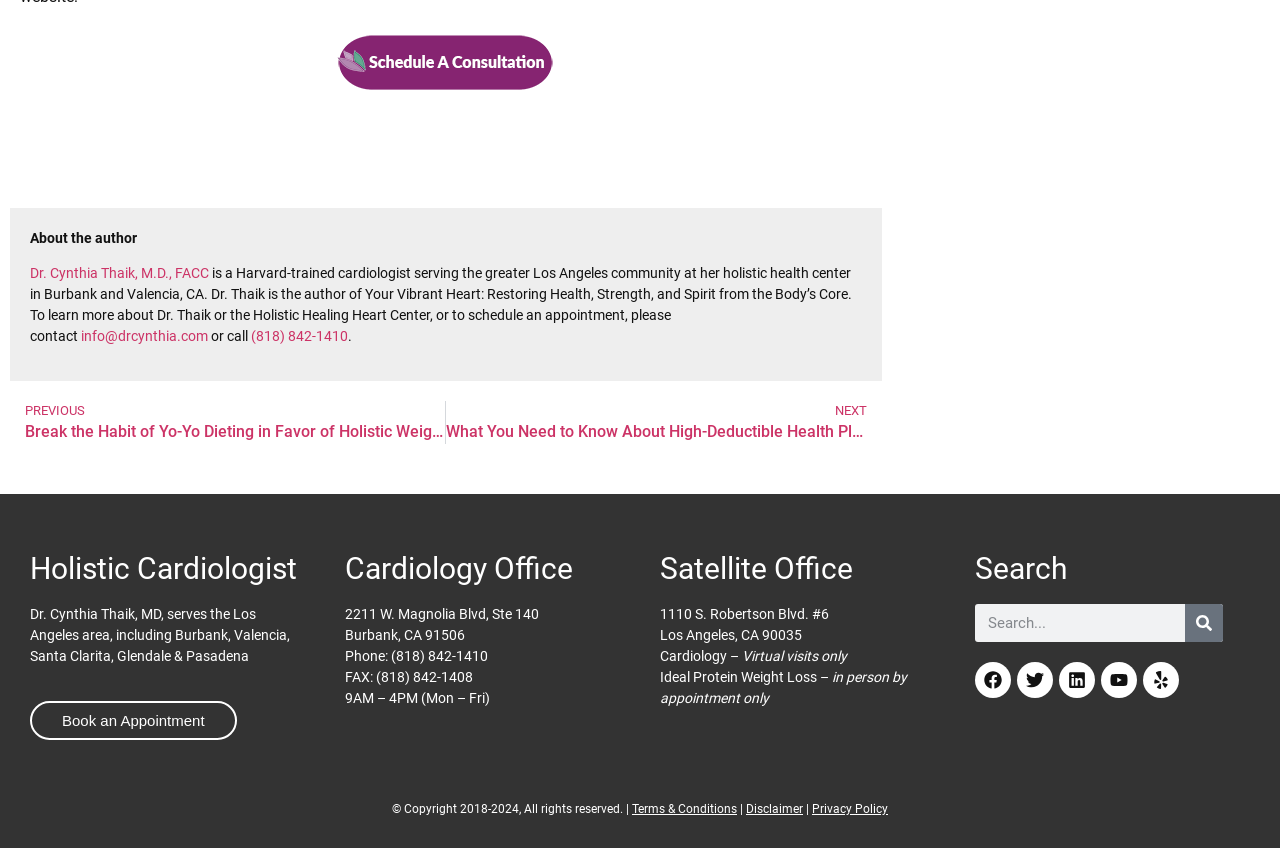Can you find the bounding box coordinates for the element to click on to achieve the instruction: "read the cookie settings"?

None